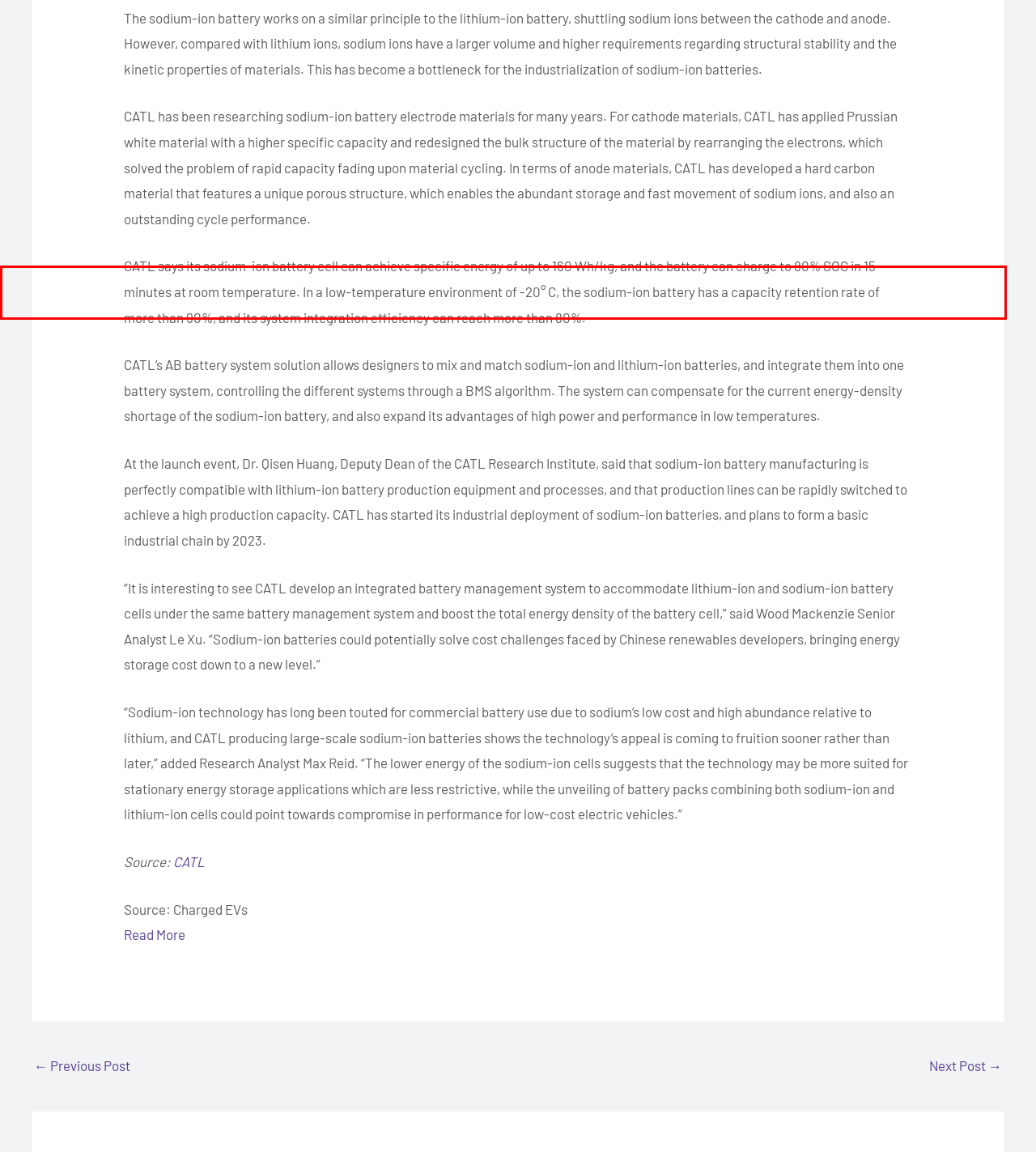Please perform OCR on the text content within the red bounding box that is highlighted in the provided webpage screenshot.

“It is interesting to see CATL develop an integrated battery management system to accommodate lithium-ion and sodium-ion battery cells under the same battery management system and boost the total energy density of the battery cell,” said Wood Mackenzie Senior Analyst Le Xu. “Sodium-ion batteries could potentially solve cost challenges faced by Chinese renewables developers, bringing energy storage cost down to a new level.”